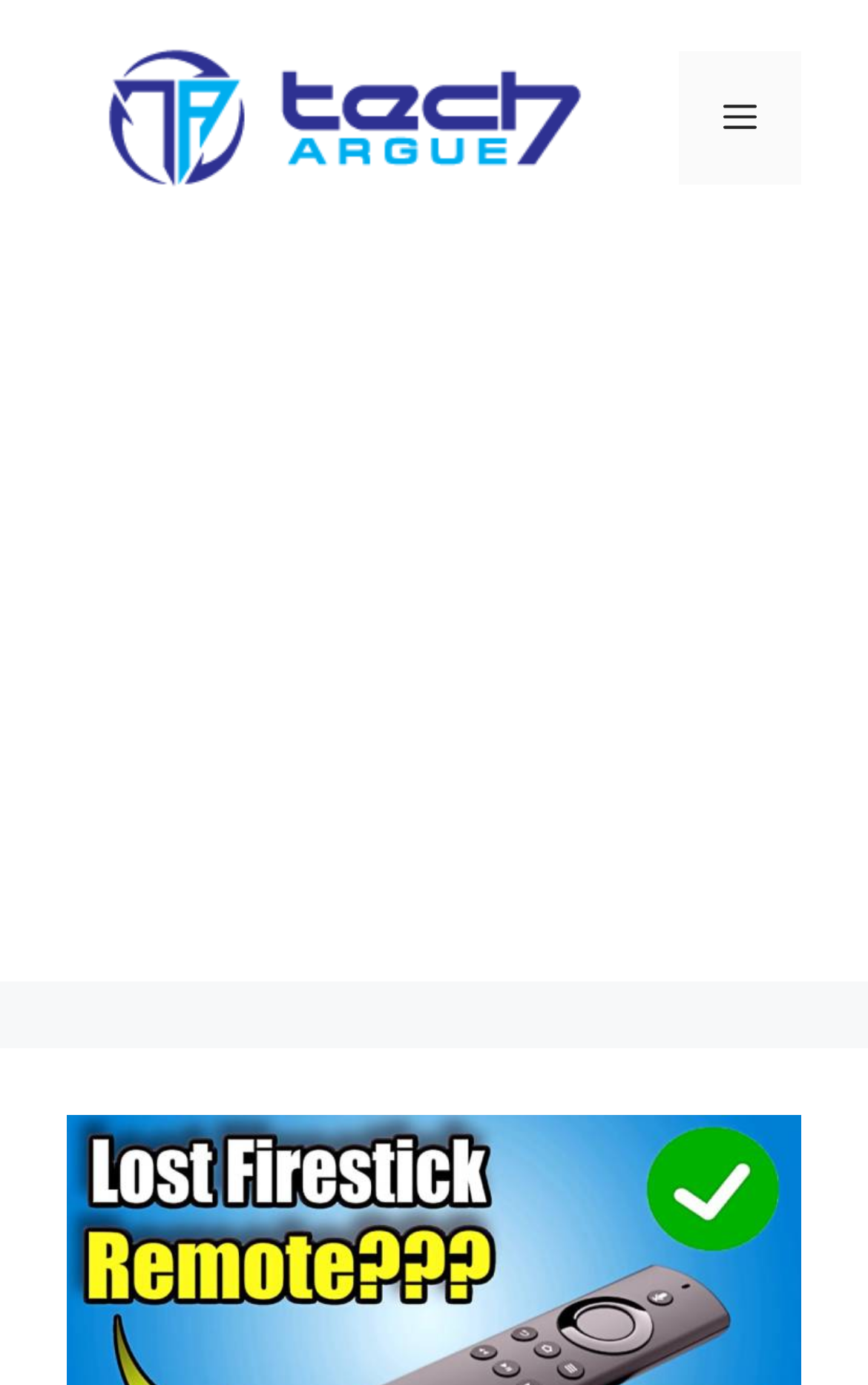Please reply to the following question using a single word or phrase: 
Is the navigation menu expanded?

No